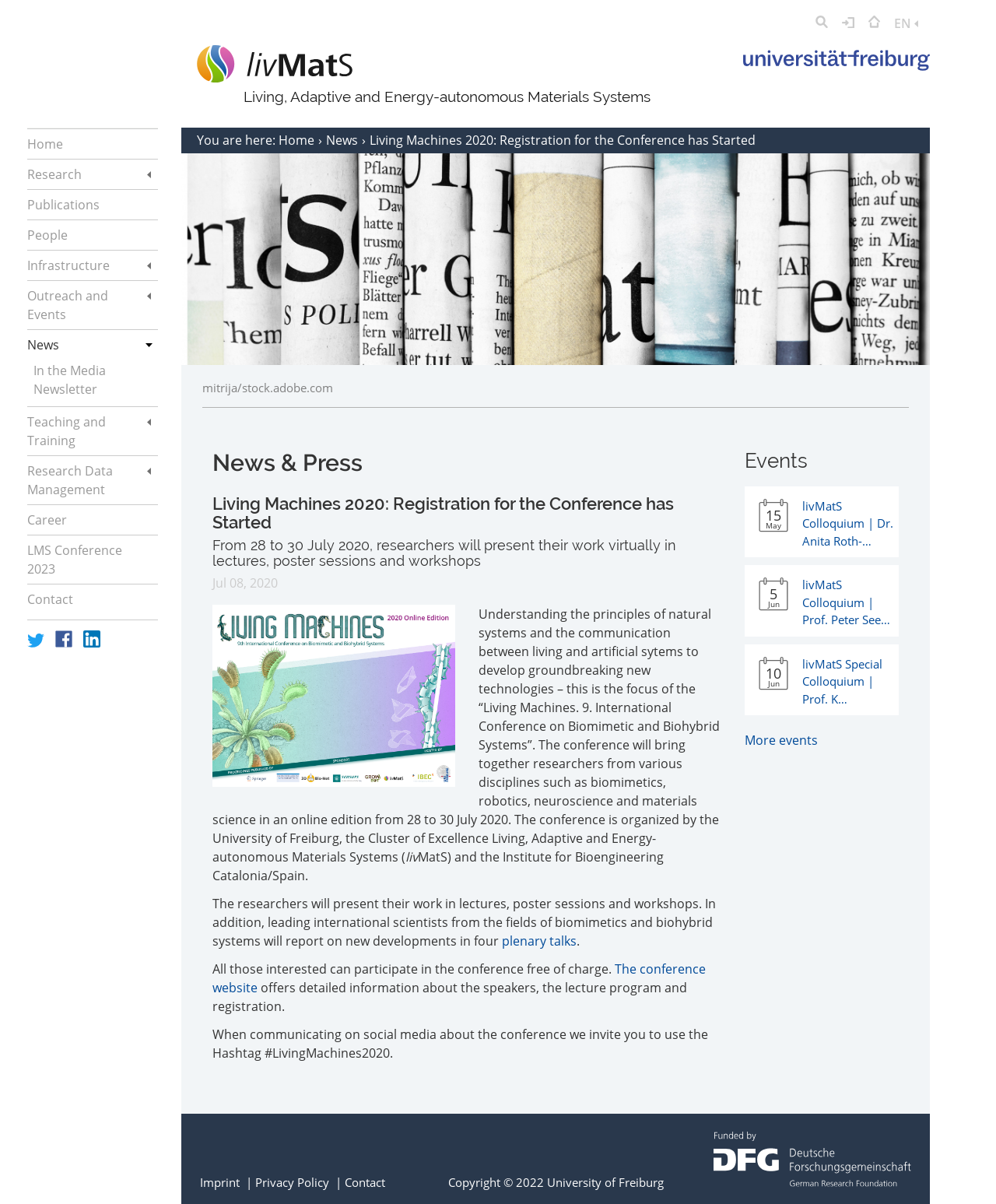What is the name of the conference?
Answer the question with as much detail as you can, using the image as a reference.

I found the answer by looking at the main content of the webpage, where it says 'Living Machines 2020: Registration for the Conference has Started'.